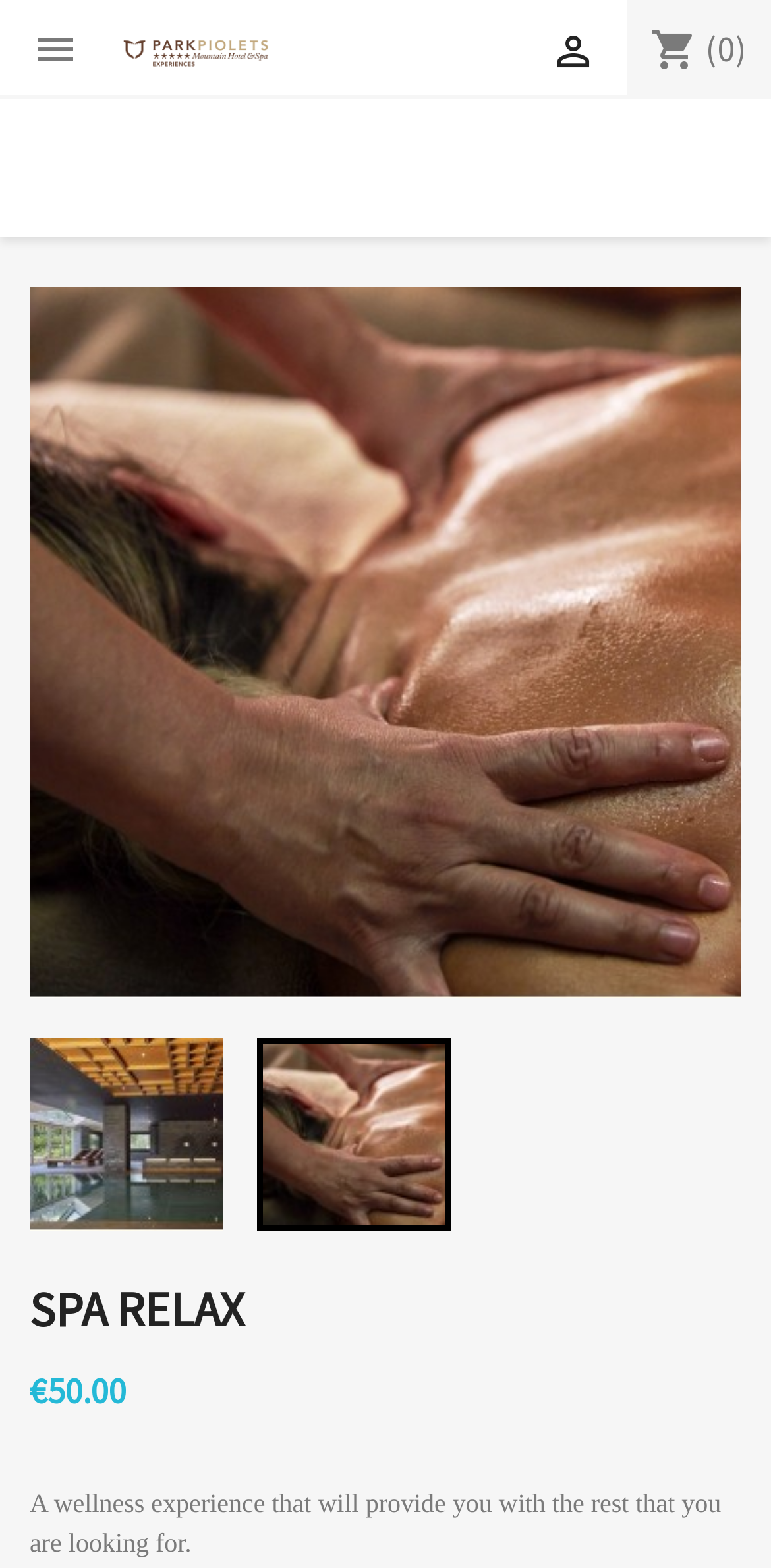Using a single word or phrase, answer the following question: 
What is required to save products in the wishlist?

To be logged in